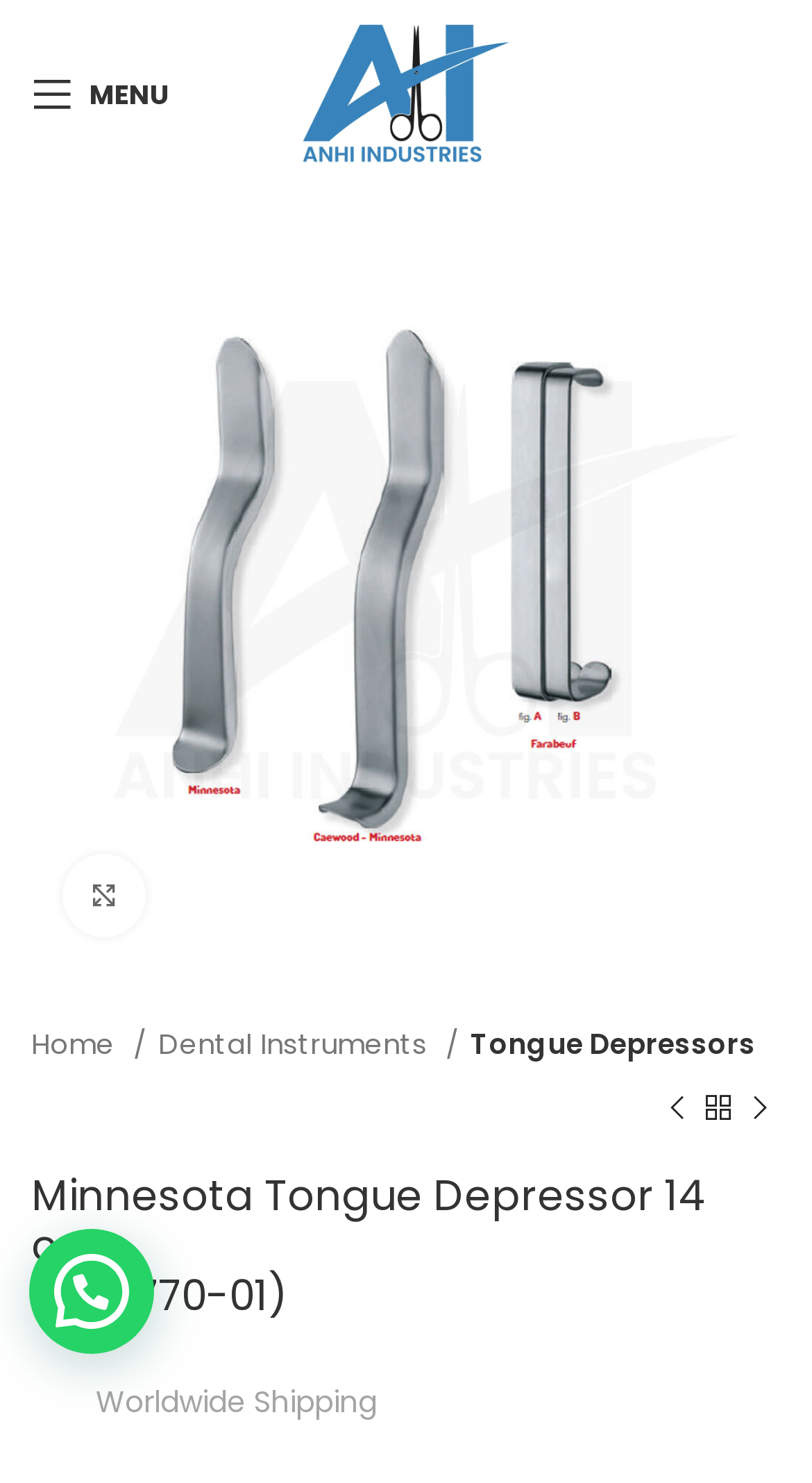Give a short answer using one word or phrase for the question:
What is the purpose of the product?

ENT and oral surgery